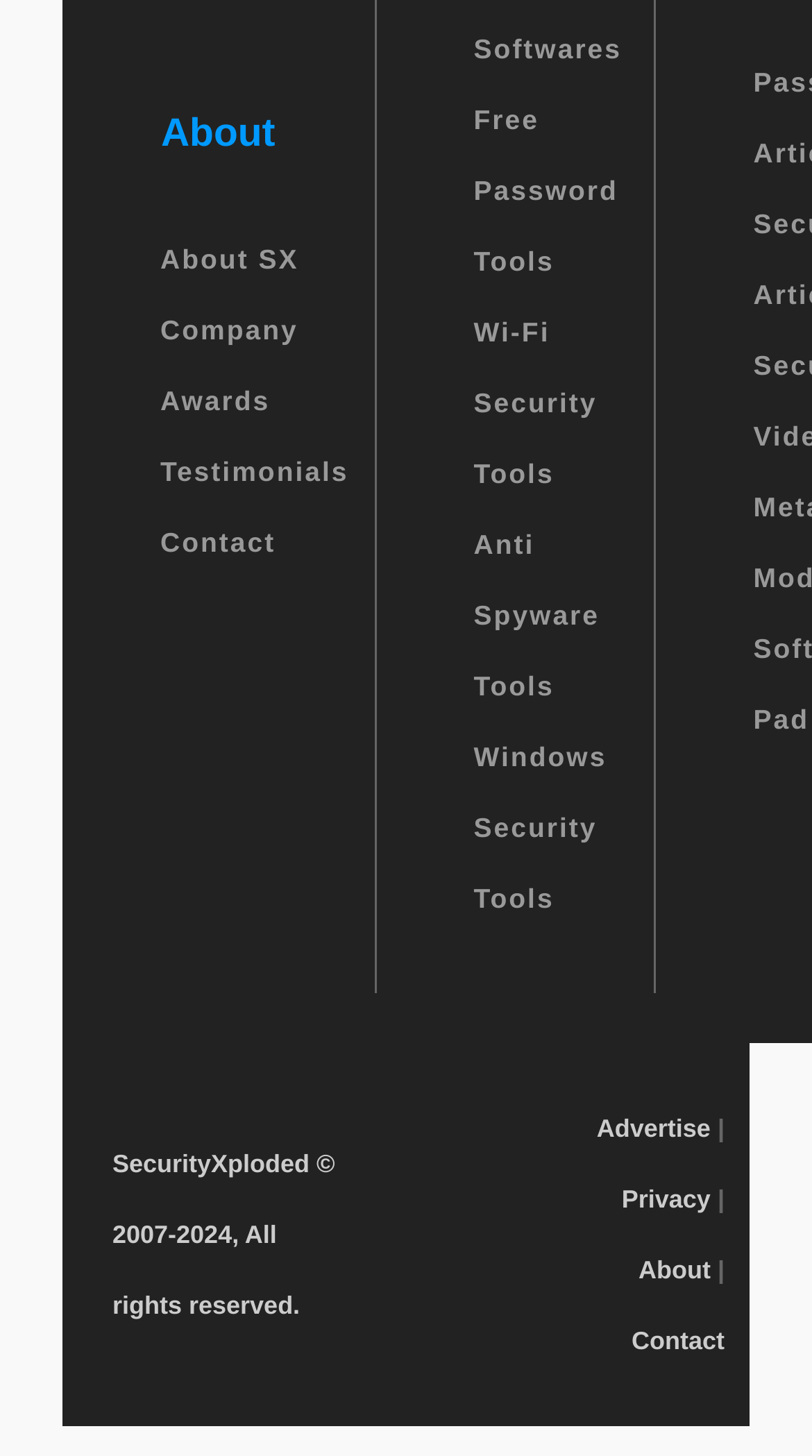How many columns are present in the gridcell?
Using the information from the image, answer the question thoroughly.

The gridcell has only one column, as indicated by its bounding box coordinates and the absence of any other columns or cells.